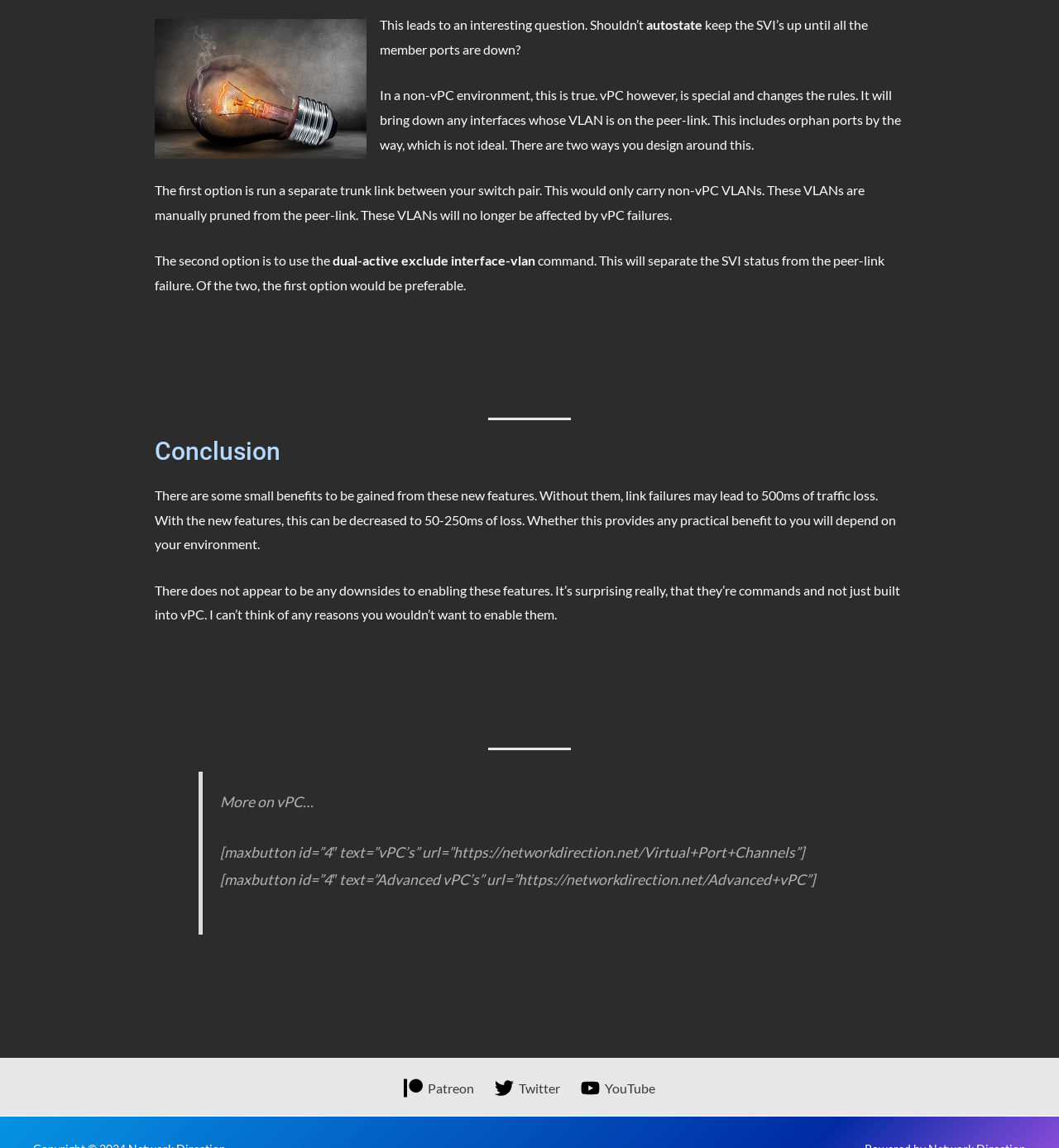Answer the question with a single word or phrase: 
What is the author's opinion on enabling the new features in vPC?

It's recommended